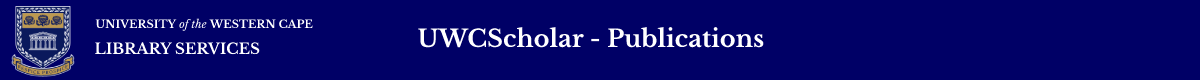Give a detailed explanation of what is happening in the image.

The image displays the header from the University of the Western Cape's library services, prominently featuring the text "UWC Scholar - Publications." The background is a deep blue, providing a formal and academic tone, while the text is rendered in a clear, elegant font. This header serves as a gateway to access various scholarly publications and resources provided by the university, emphasizing its commitment to academic research and student support. The university's crest is also included, symbolizing its heritage and educational mission.